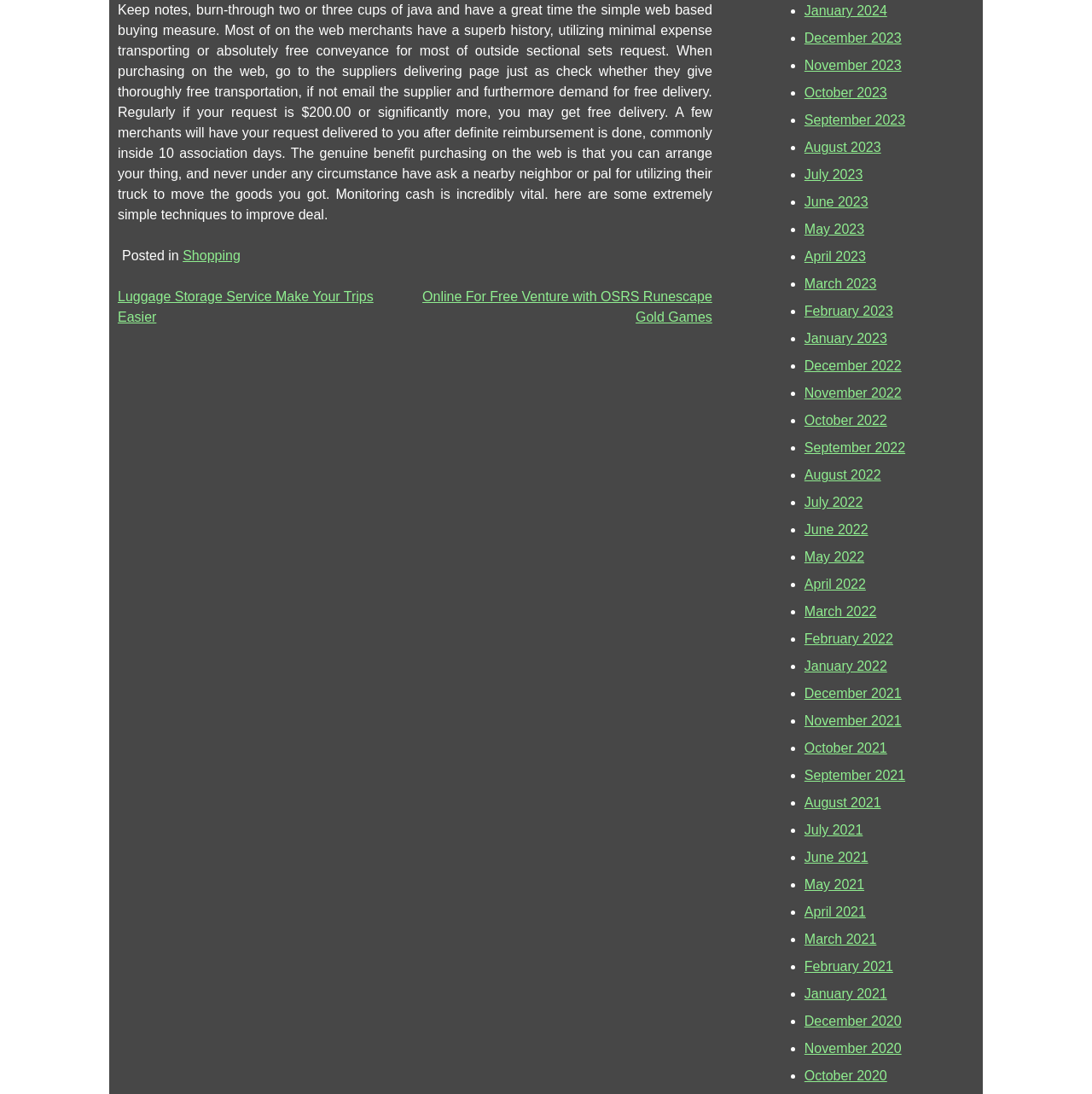Specify the bounding box coordinates of the area that needs to be clicked to achieve the following instruction: "View 'January 2024'".

[0.737, 0.003, 0.812, 0.017]